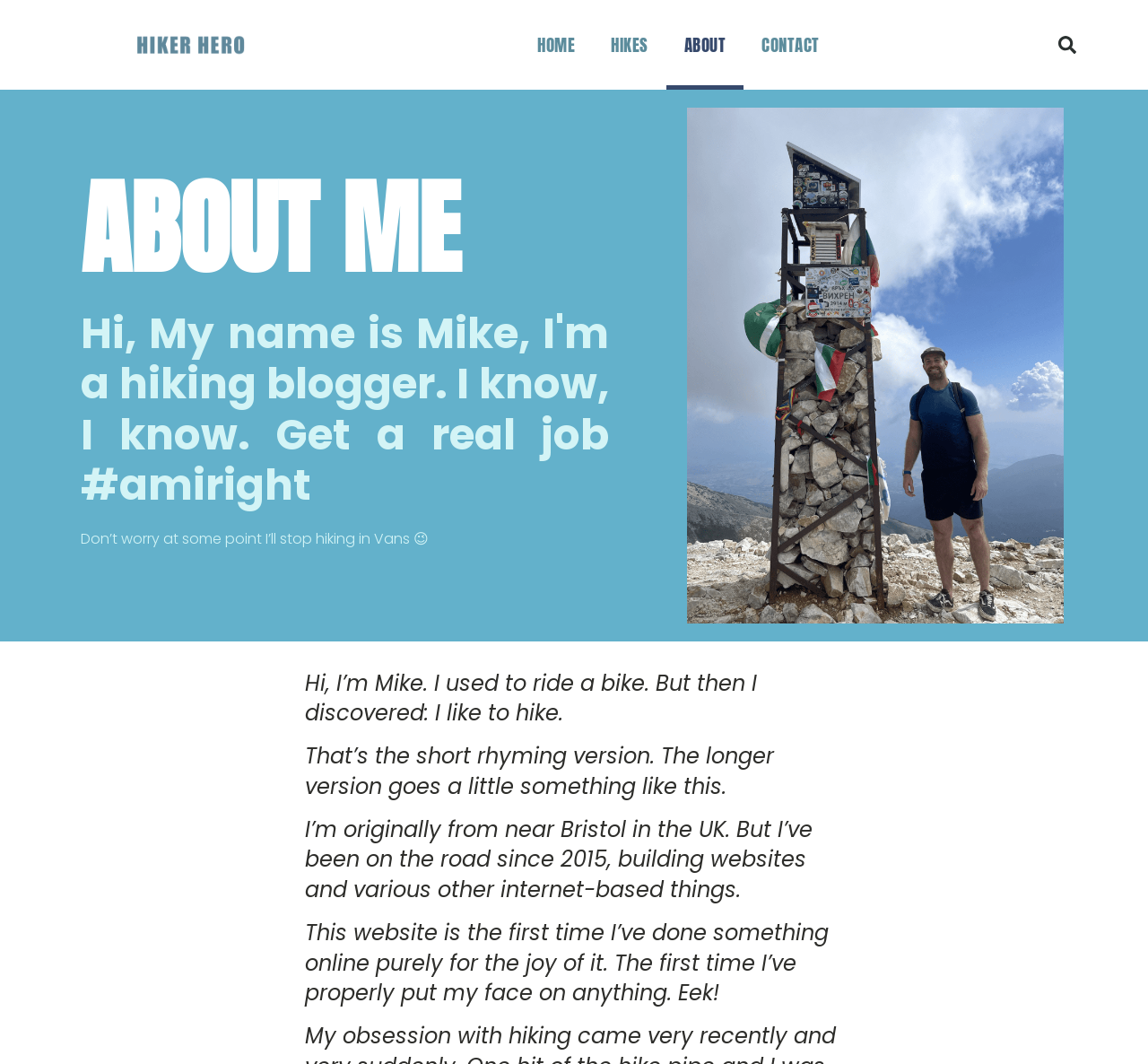Give a detailed explanation of the elements present on the webpage.

The webpage is about HikerHero, a hiking blog, and its creator Mike. At the top left corner, there is a HikerHero logo in blue, which is also a link. To the right of the logo, there is a navigation menu with links to "HOME", "ABOUT", and "CONTACT". On the top right corner, there is a search bar with a "Search" button.

Below the navigation menu, there is a heading "ABOUT ME" followed by a brief introduction to Mike, the hiking blogger. The introduction is written in a humorous tone and includes a hashtag. Below the introduction, there is a paragraph of text that mentions Mike's past experience with biking and his newfound love for hiking.

To the right of the introduction, there is an image of Mike in Bulgaria. Below the image, there are three paragraphs of text that provide more information about Mike's background, including his origins, his experience with building websites, and his motivation for creating the HikerHero blog.

Overall, the webpage has a personal touch, with Mike sharing his story and experiences through text and images. The layout is clean, with a clear separation between the navigation menu, the introduction, and the main content.